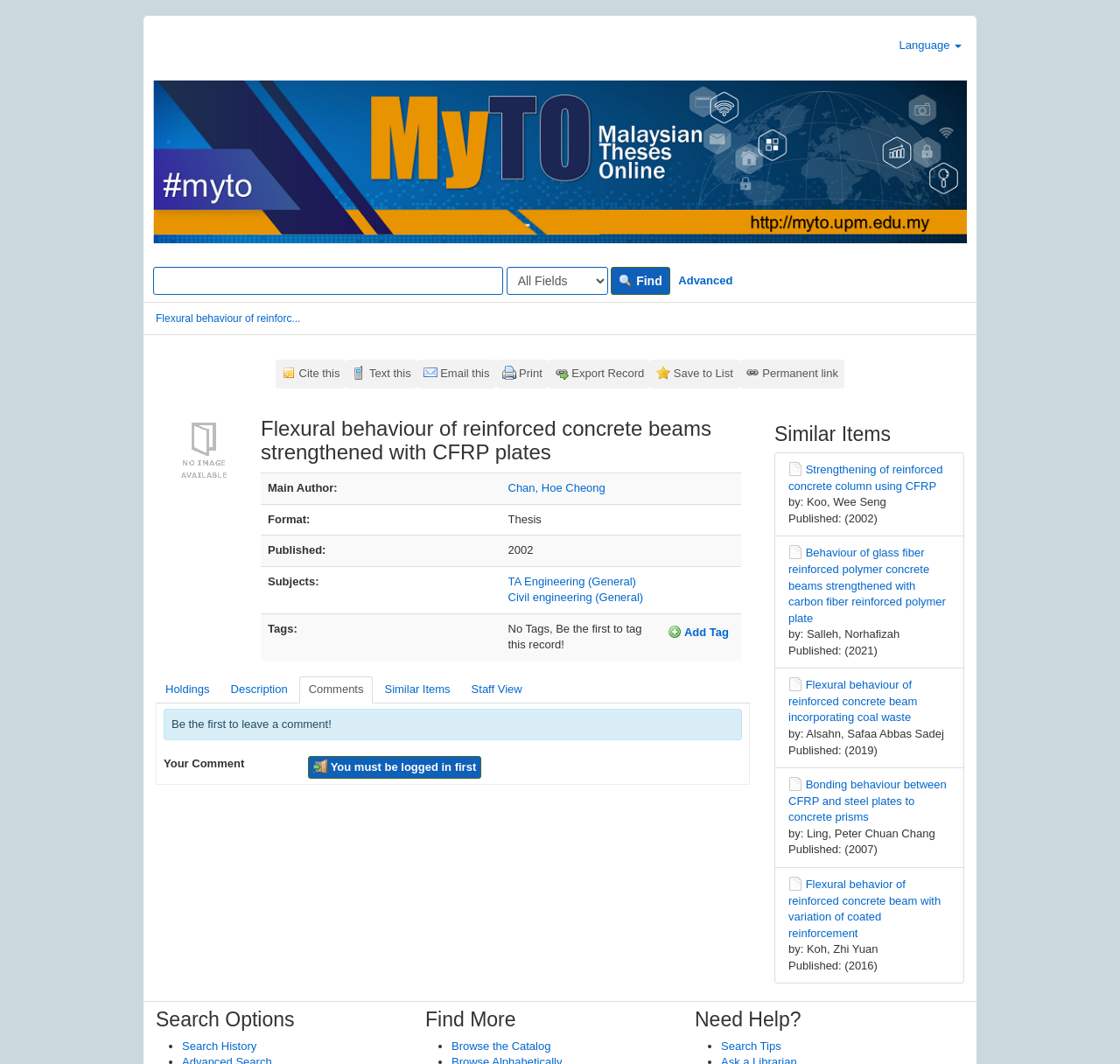What is the main author of the publication? Observe the screenshot and provide a one-word or short phrase answer.

Chan, Hoe Cheong